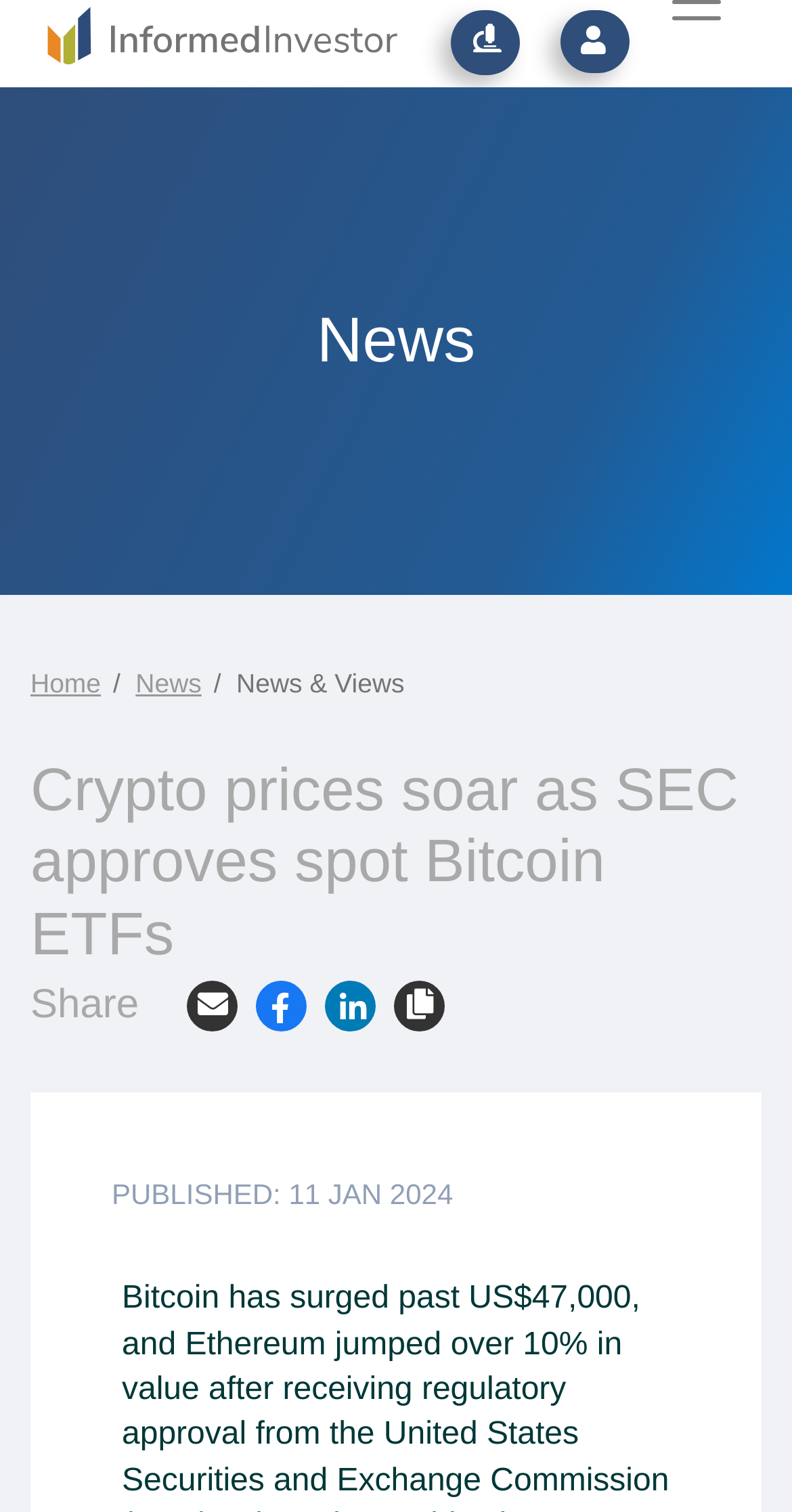Use a single word or phrase to respond to the question:
What is the topic of this article?

Crypto prices